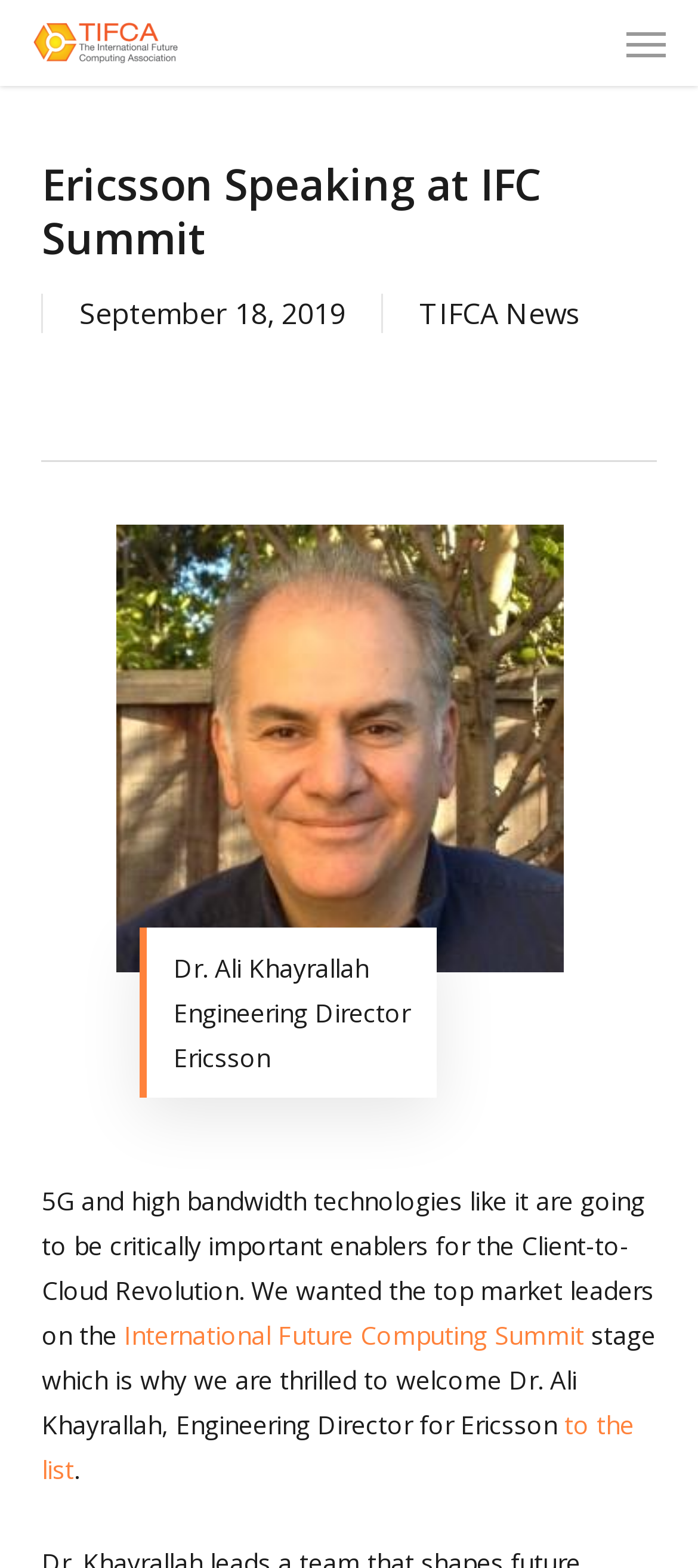Specify the bounding box coordinates (top-left x, top-left y, bottom-right x, bottom-right y) of the UI element in the screenshot that matches this description: Menu

[0.897, 0.016, 0.954, 0.039]